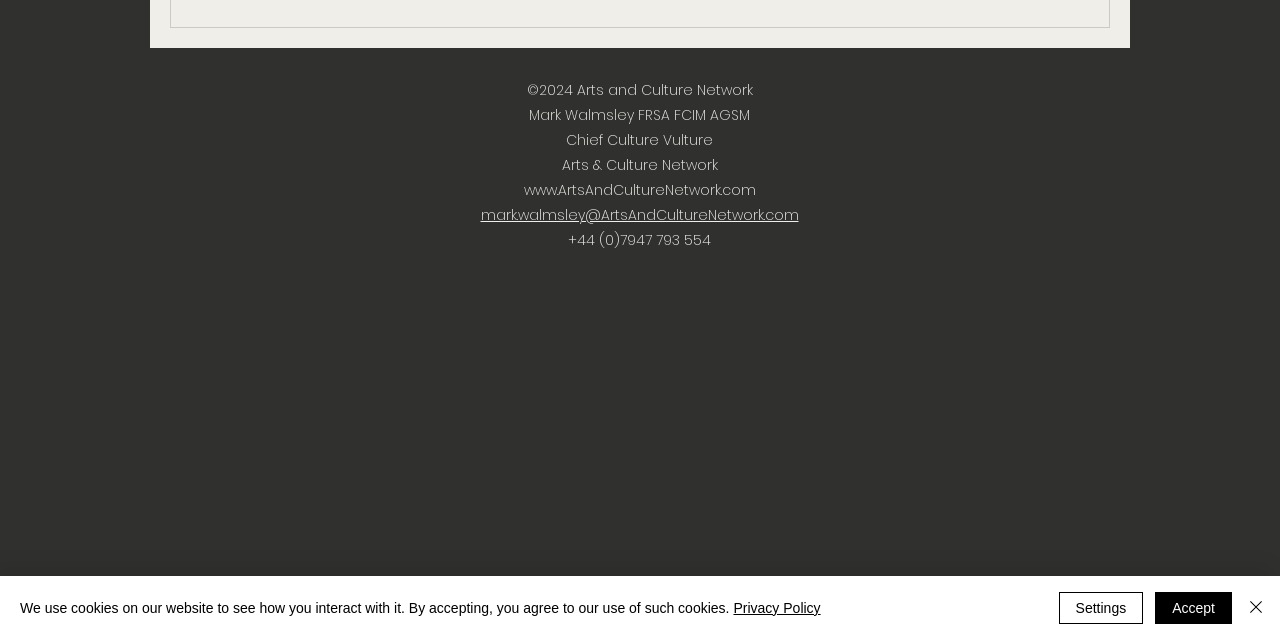Identify the bounding box of the HTML element described here: "mark.walmsley@ArtsAndCultureNetwork.com". Provide the coordinates as four float numbers between 0 and 1: [left, top, right, bottom].

[0.375, 0.321, 0.624, 0.352]